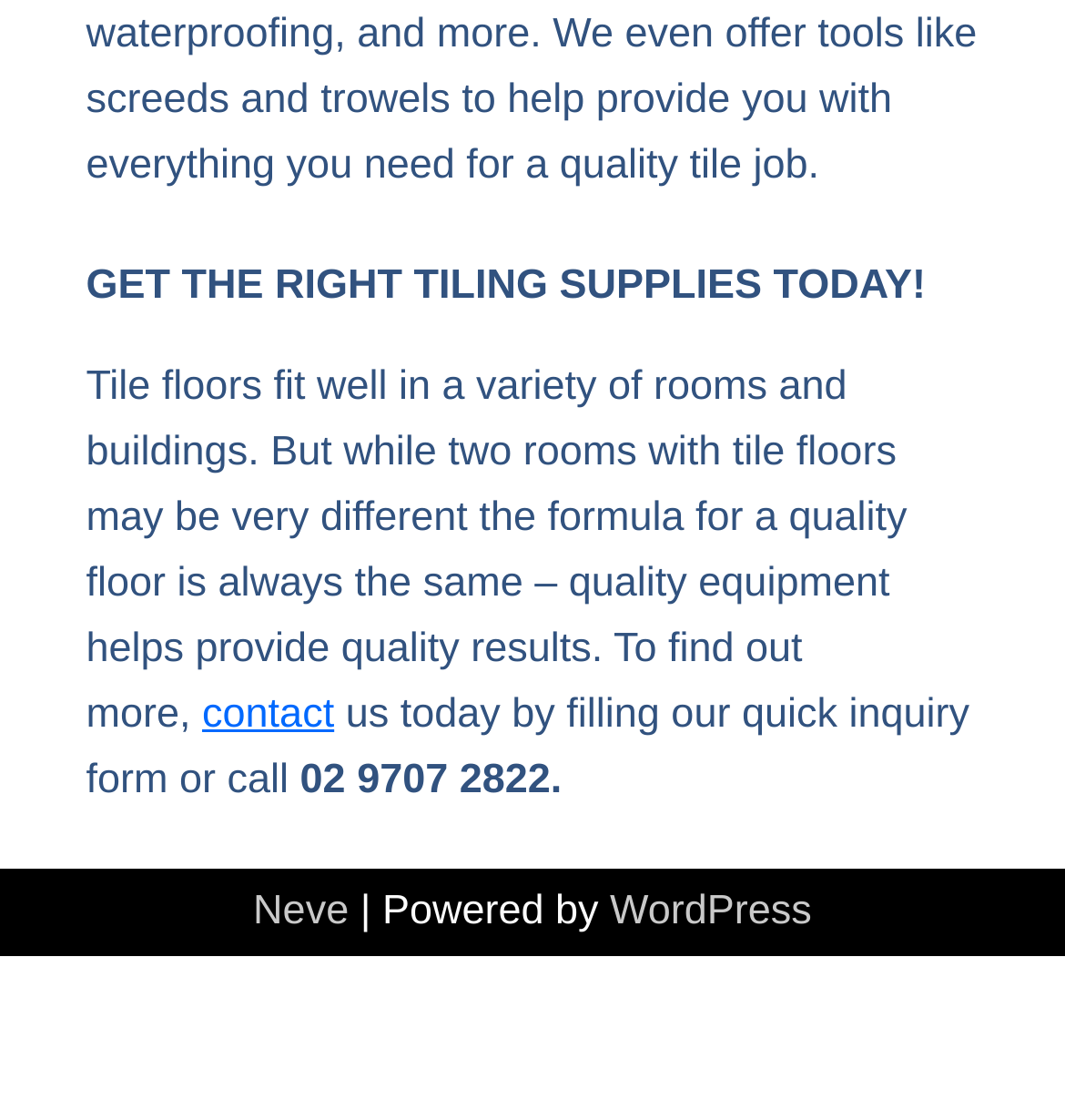What is the purpose of quality equipment?
Provide a detailed answer to the question using information from the image.

According to the webpage, quality equipment helps provide quality results, implying that using good equipment is essential for achieving a high-quality floor.